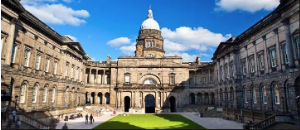What is the name of the scholarship mentioned in the caption?
Using the image as a reference, give a one-word or short phrase answer.

Kenneth Denbigh Scholarship